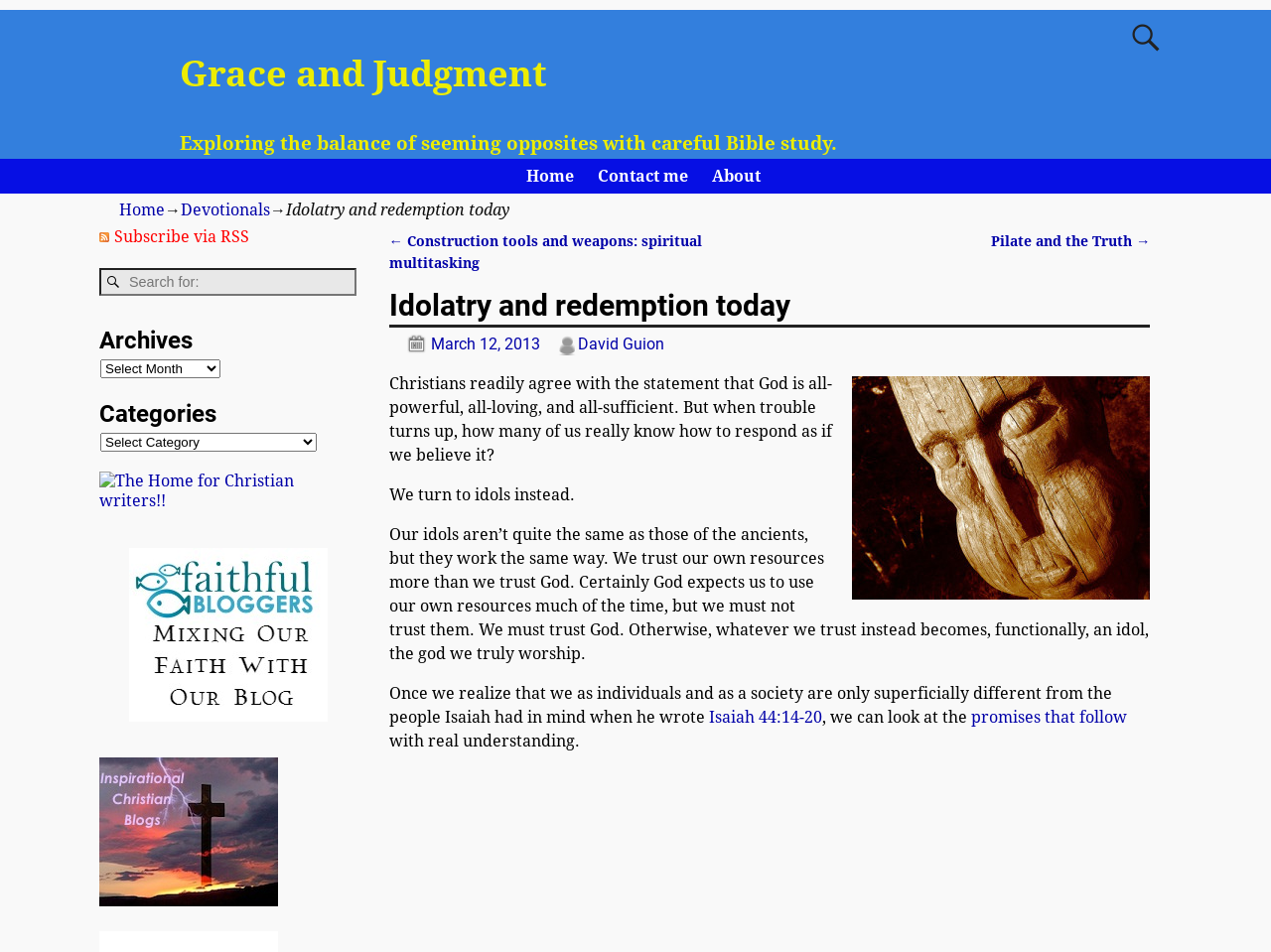How many search boxes are there on the webpage? Observe the screenshot and provide a one-word or short phrase answer.

2